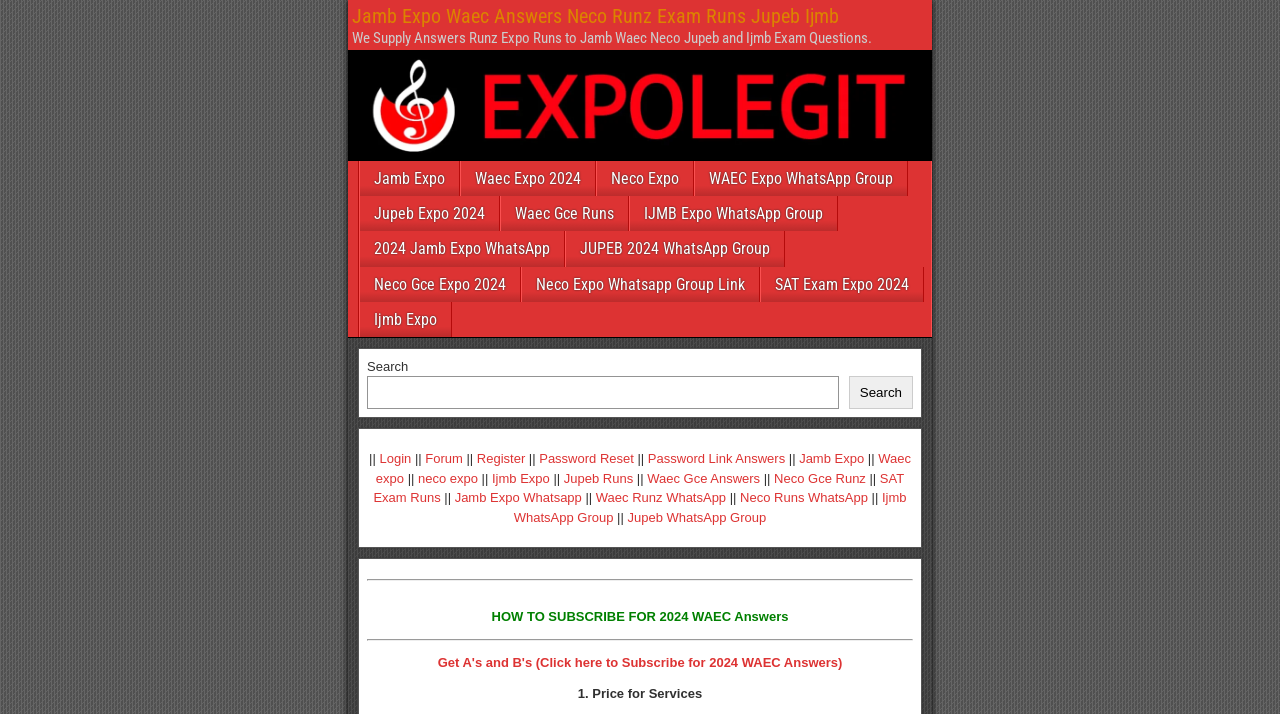Based on the description "Neco Expo Whatsapp Group Link", find the bounding box of the specified UI element.

[0.408, 0.373, 0.593, 0.423]